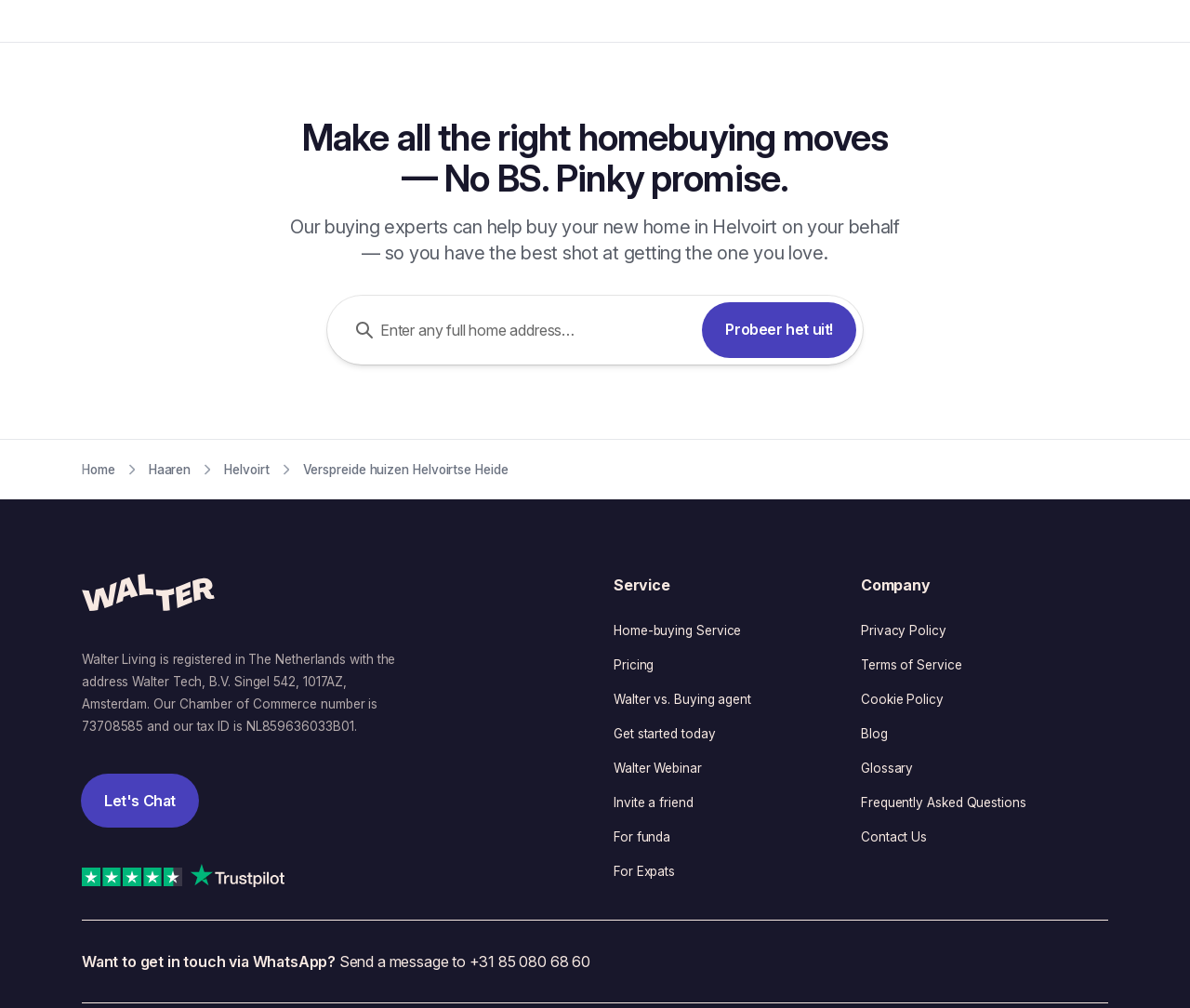Kindly determine the bounding box coordinates for the area that needs to be clicked to execute this instruction: "Send a WhatsApp message".

[0.285, 0.945, 0.496, 0.963]